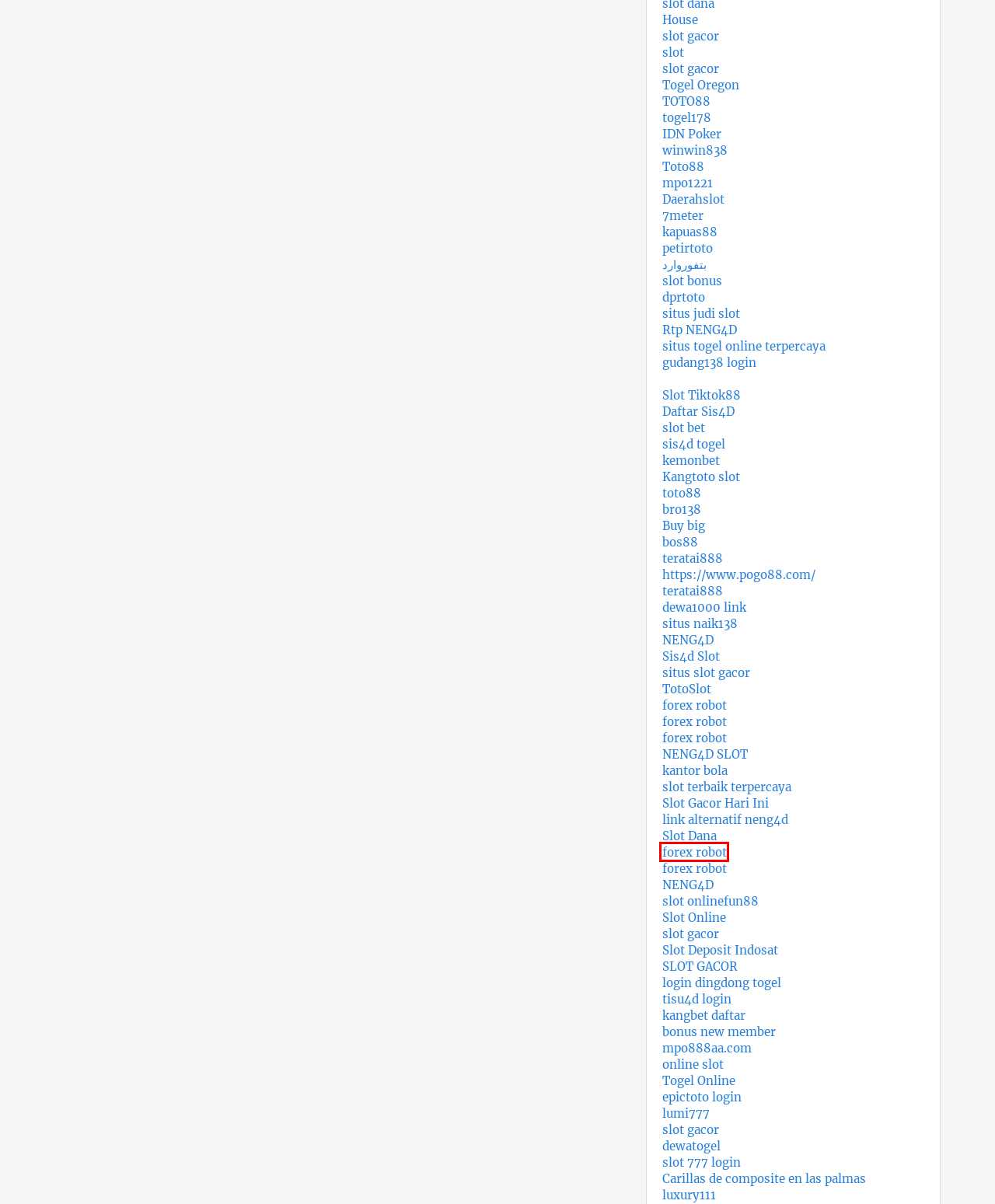You have been given a screenshot of a webpage with a red bounding box around a UI element. Select the most appropriate webpage description for the new webpage that appears after clicking the element within the red bounding box. The choices are:
A. TOPBANDAR > Situs Slot777 Gacor Online Terbaru Hari Ini
B. Forex Robot | Forex Trading Robot - Majestic EA
C. SIS4D: Daftar Togel Online Hadiah Terbesar di Indonesia
D. TERATAI888 : SEBAGAI LINK ALTERNATIF SLOT88 ONLINE TERPERCAYA 2024
E. Lumi777 | Situs Slot Gacor 777 Online Deposit Tanpa Potongan
F. Pivozon | Forex Trading Bot | Forex Robot
G. KRISTAL777 # Situs Agen Slot88 Online Resmi Dan Terpercaya Seindonesia.
H. KANGTOTO: Situs Judi Slot Online Gacor & Slot88 Resmi Hari Ini

F